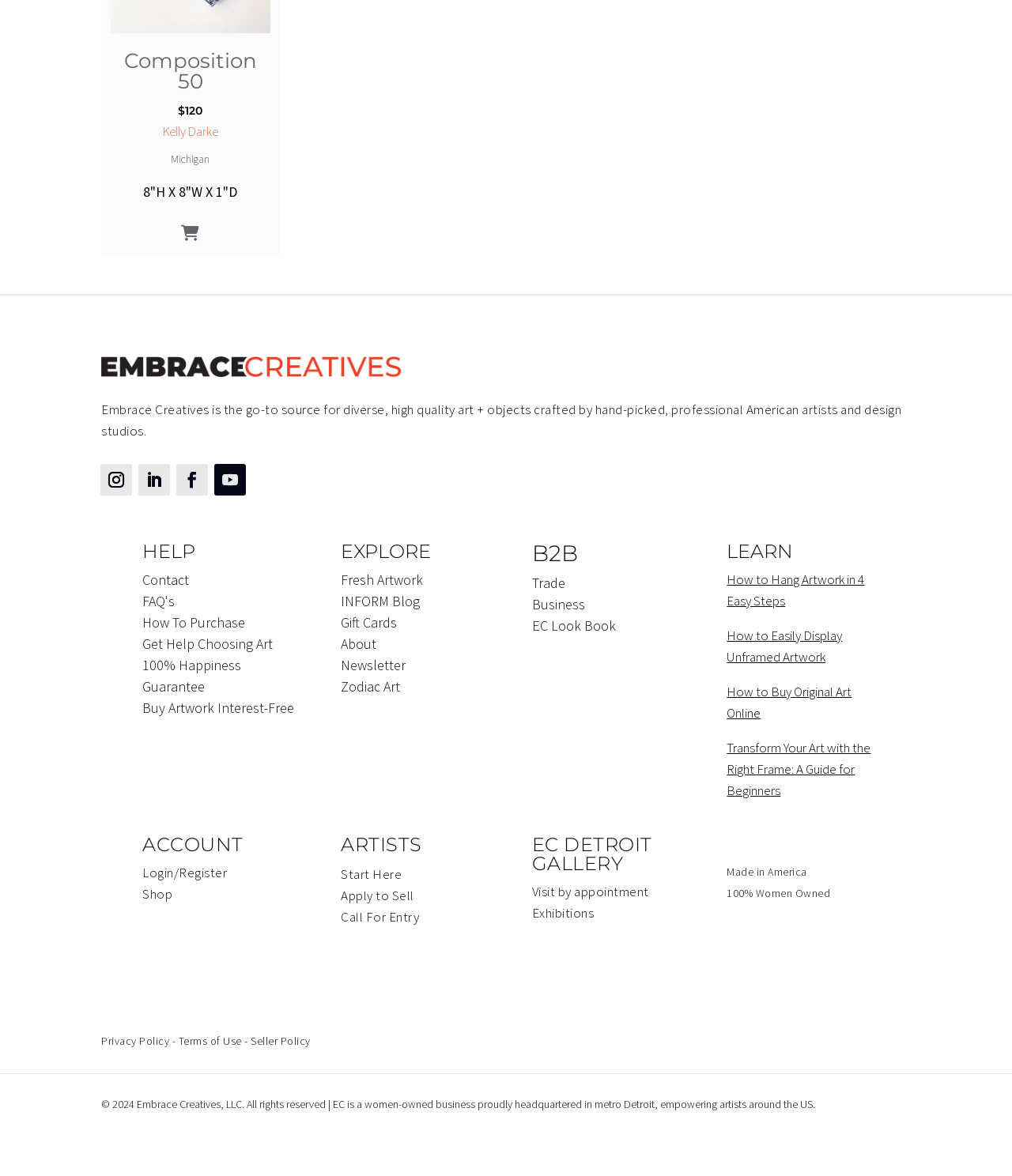Determine the bounding box of the UI element mentioned here: "Get Help Choosing Art". The coordinates must be in the format [left, top, right, bottom] with values ranging from 0 to 1.

[0.141, 0.54, 0.27, 0.555]